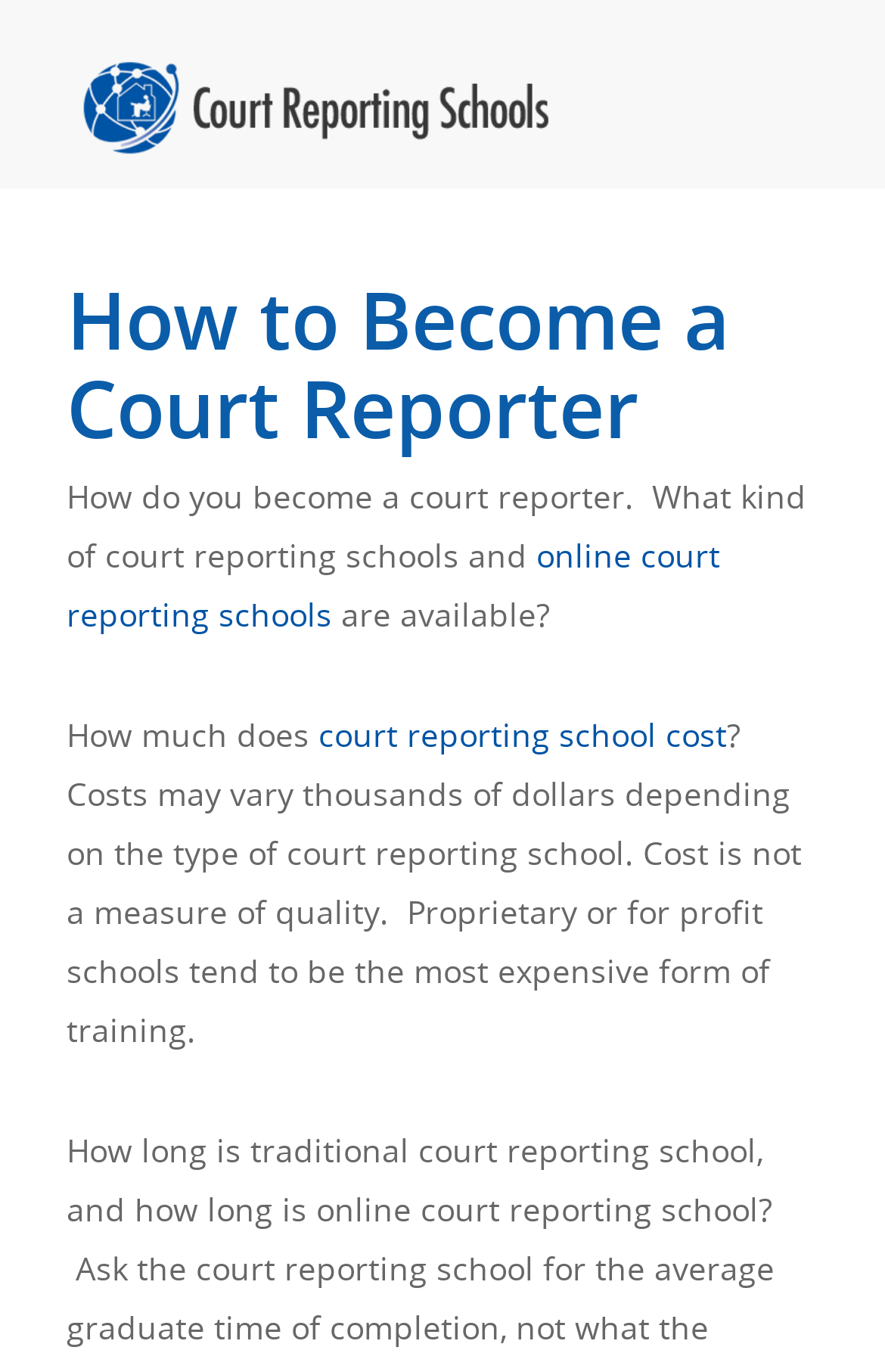What is the relationship between cost and quality of court reporting schools?
Please ensure your answer to the question is detailed and covers all necessary aspects.

The webpage states that cost is not a measure of quality, suggesting that the price of a court reporting school does not necessarily determine its quality or effectiveness in preparing students to become court reporters.